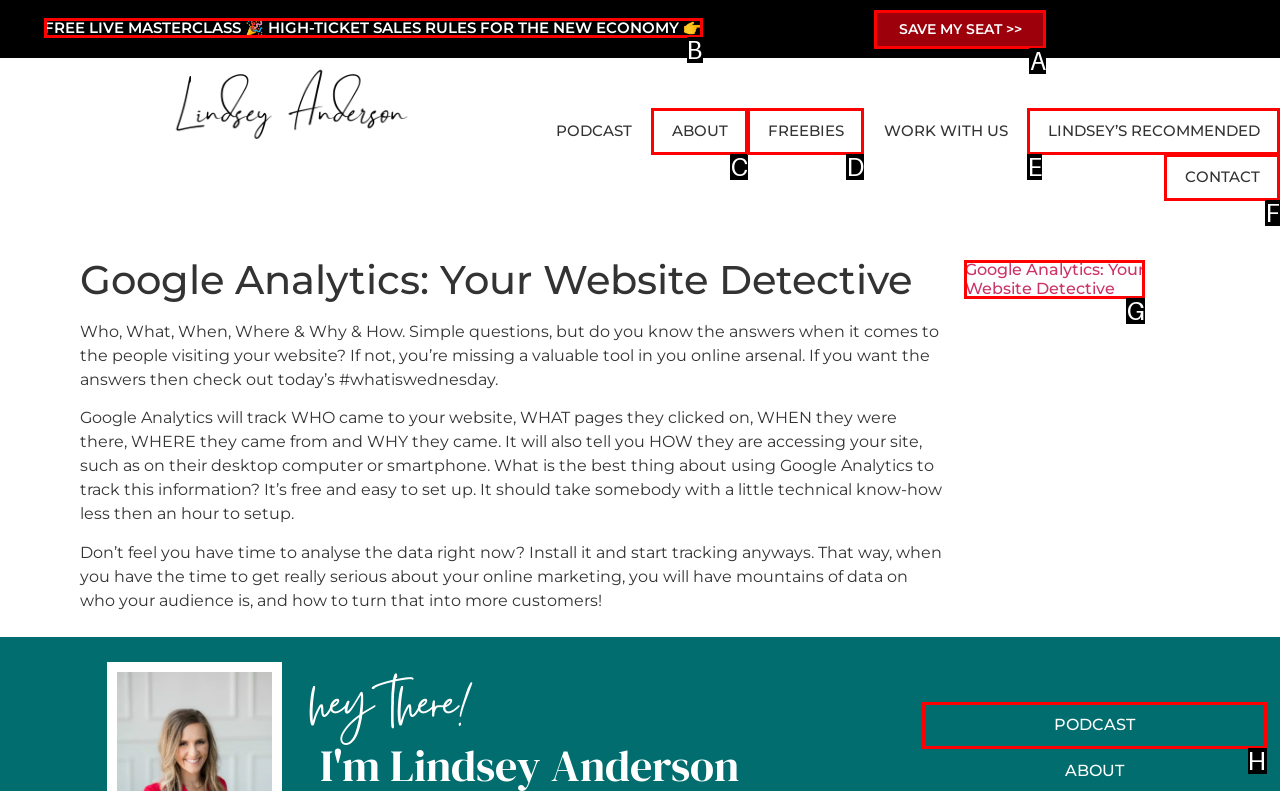Based on the description: Google Analytics: Your Website Detective, identify the matching lettered UI element.
Answer by indicating the letter from the choices.

G